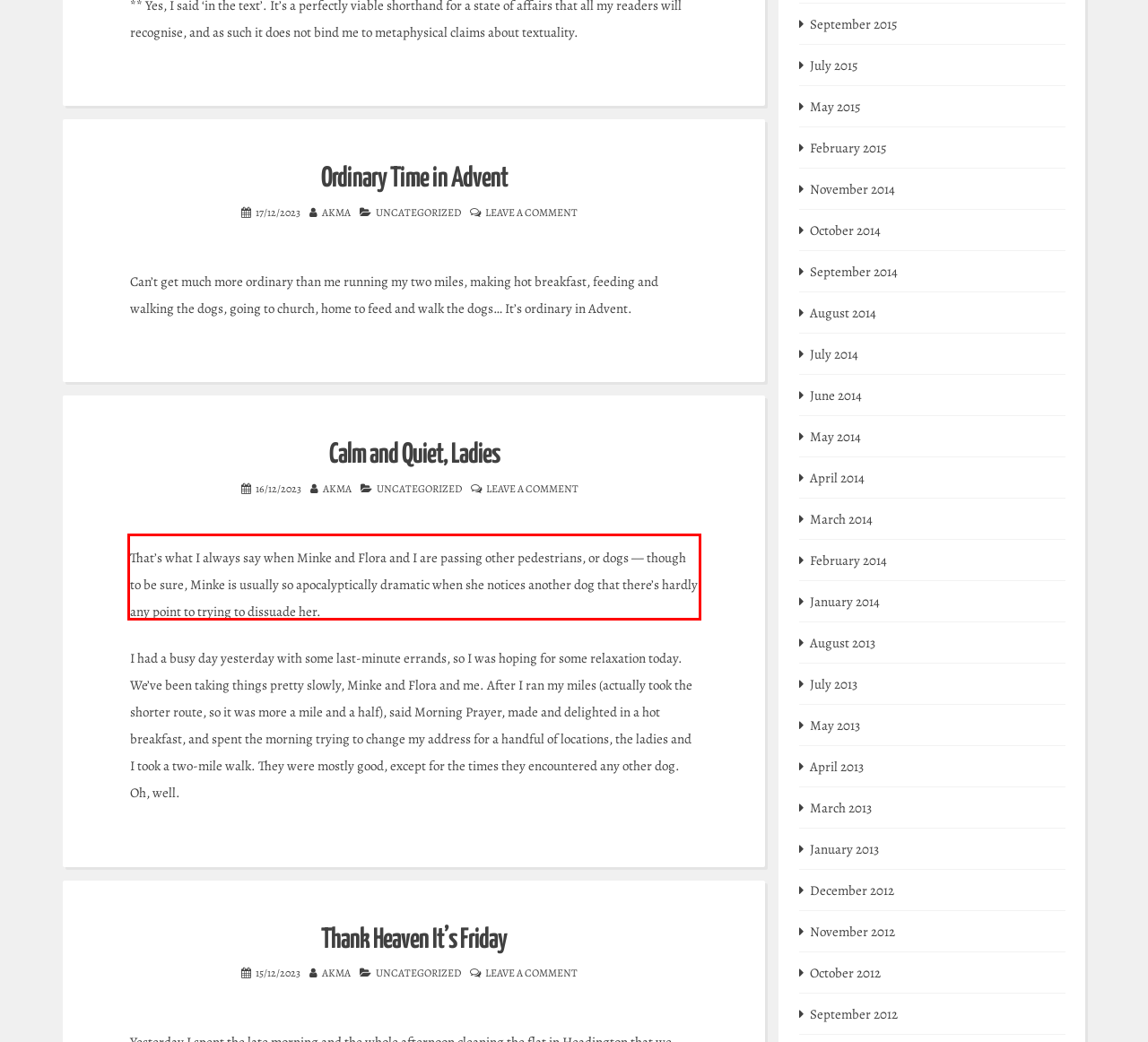Given a screenshot of a webpage containing a red rectangle bounding box, extract and provide the text content found within the red bounding box.

That’s what I always say when Minke and Flora and I are passing other pedestrians, or dogs — though to be sure, Minke is usually so apocalyptically dramatic when she notices another dog that there’s hardly any point to trying to dissuade her.